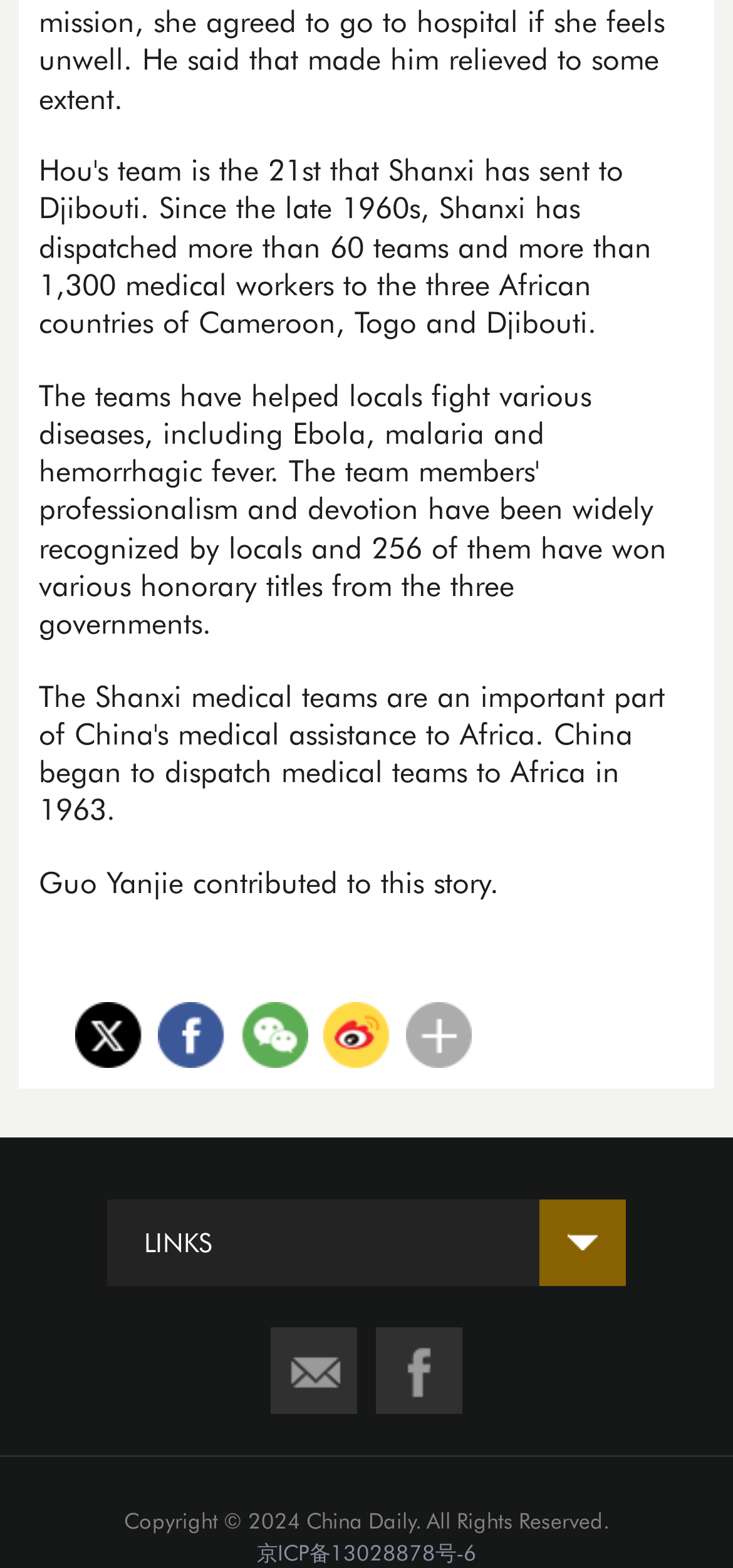Please provide a brief answer to the question using only one word or phrase: 
How many links are there in the middle section?

5